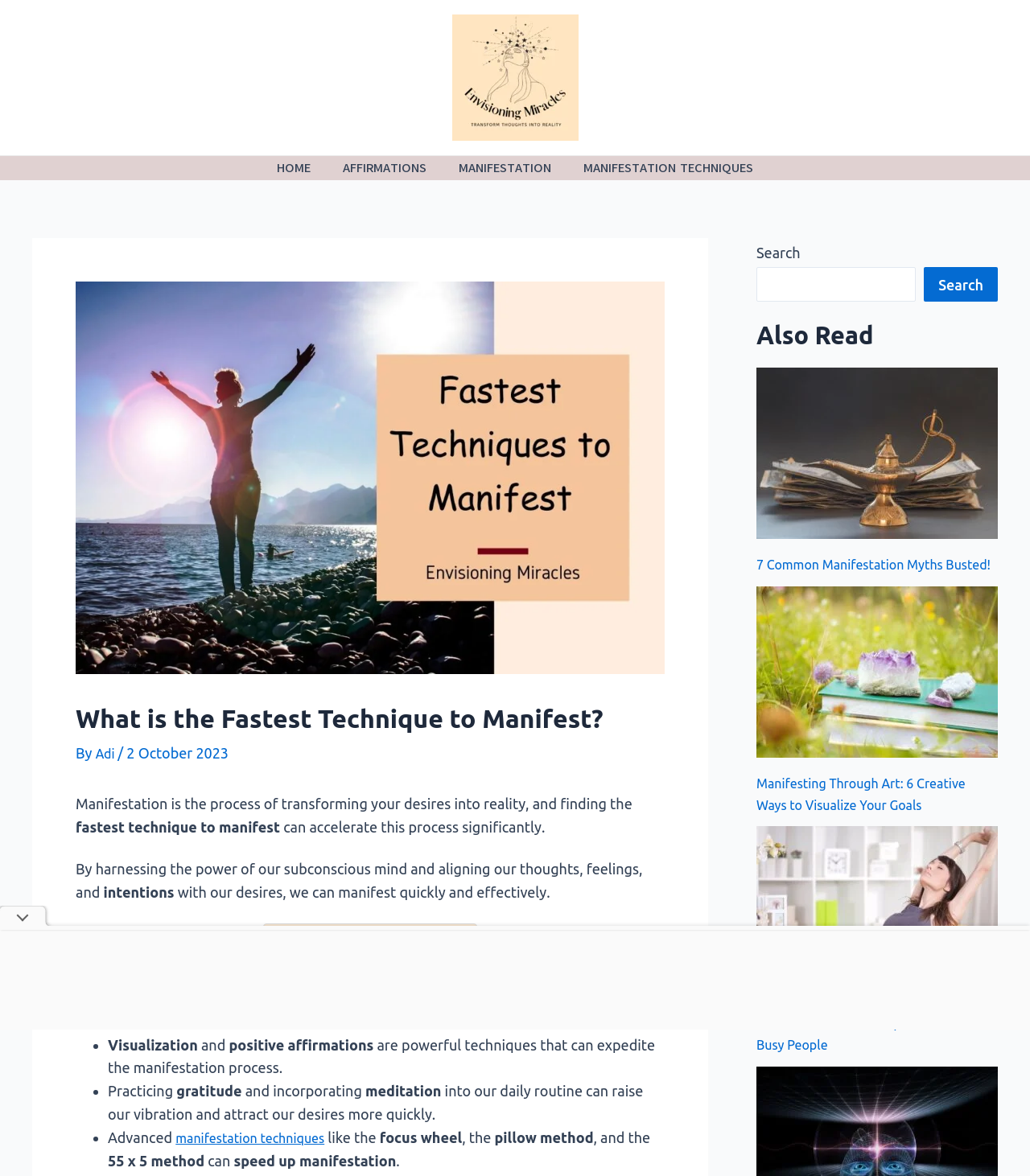Answer briefly with one word or phrase:
How many links are there in the navigation menu?

5